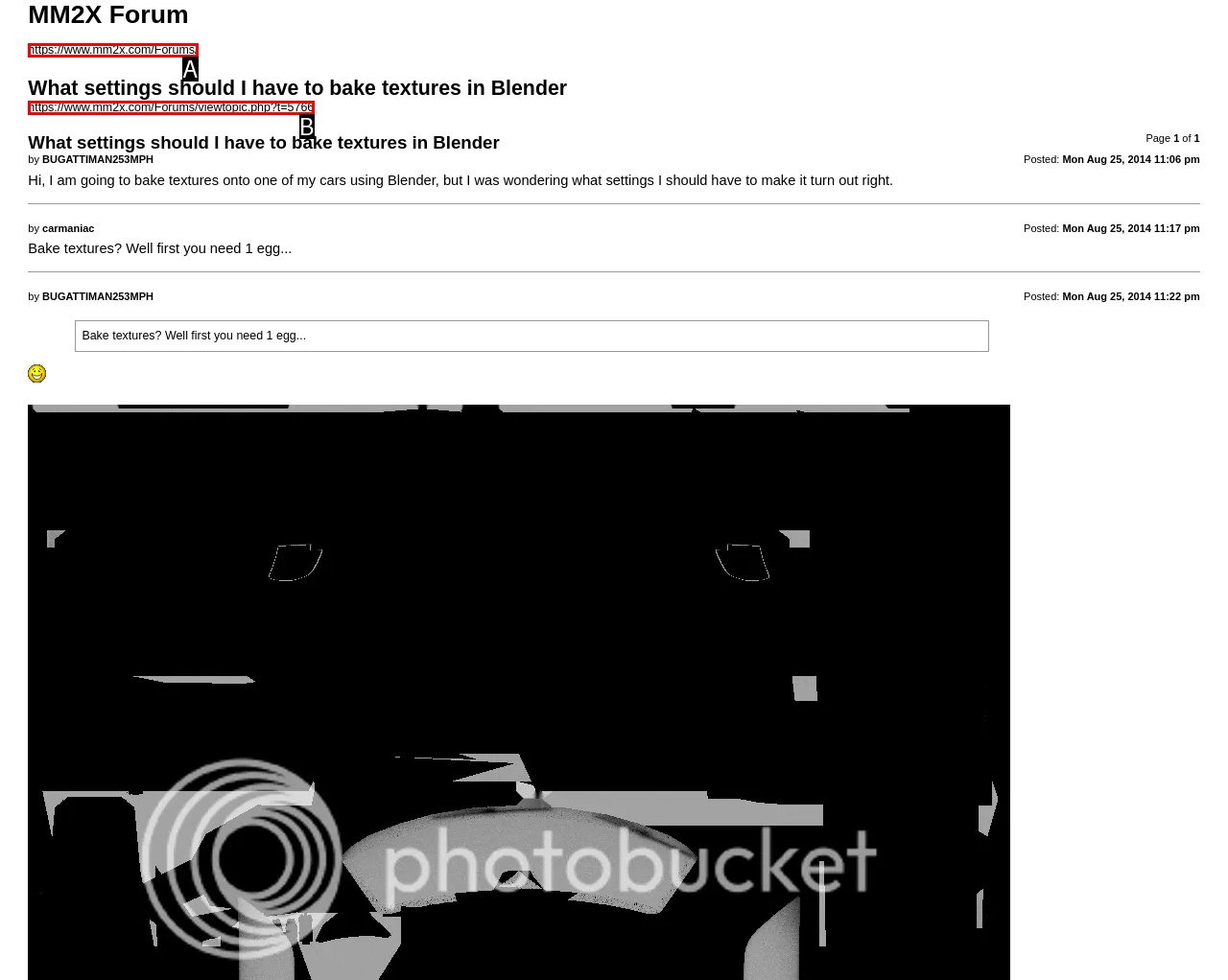Based on the description: https://www.mm2x.com/Forums/, select the HTML element that fits best. Provide the letter of the matching option.

A